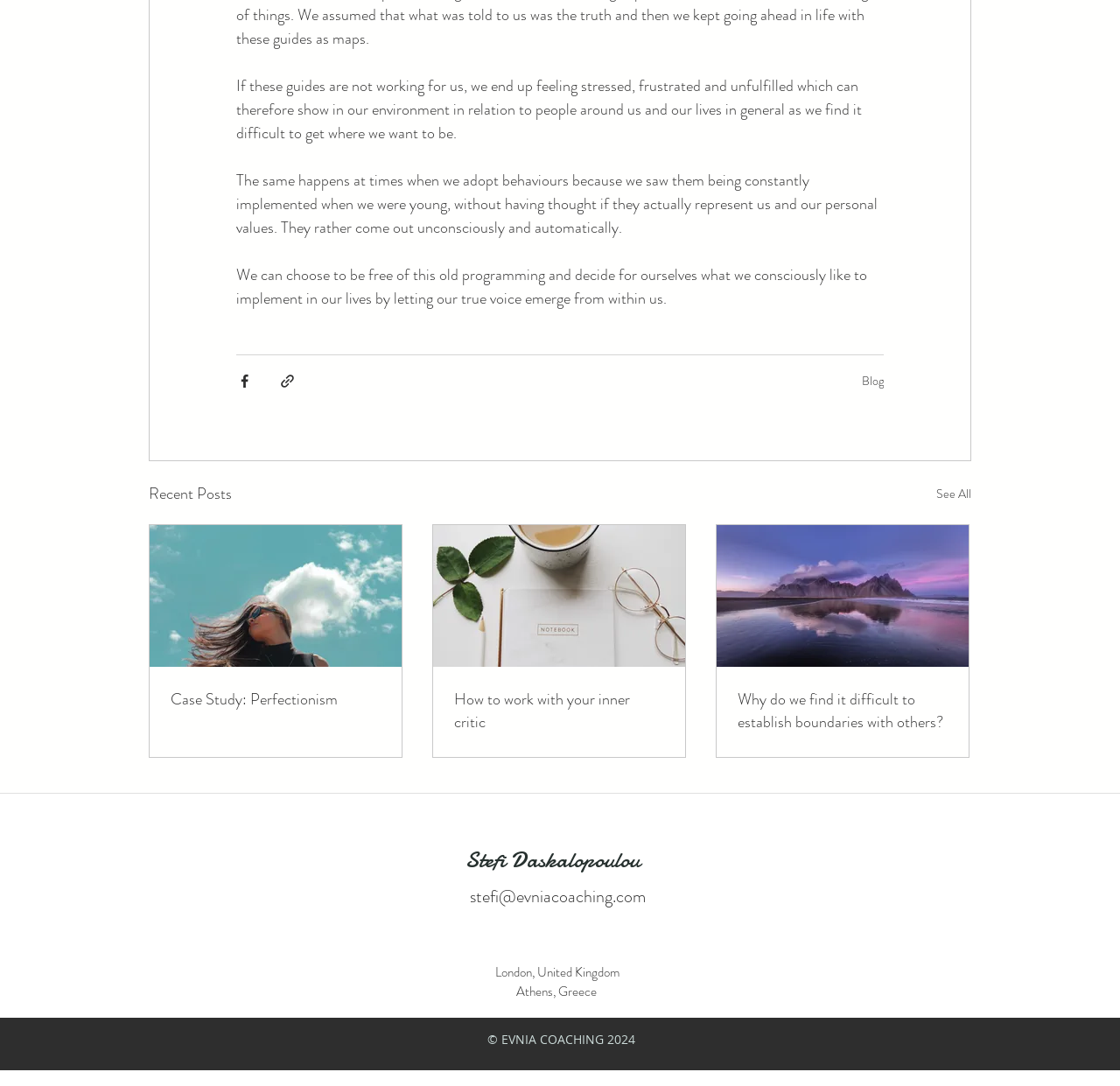Identify the bounding box coordinates of the region that needs to be clicked to carry out this instruction: "Contact Stefi via email". Provide these coordinates as four float numbers ranging from 0 to 1, i.e., [left, top, right, bottom].

[0.42, 0.814, 0.577, 0.837]